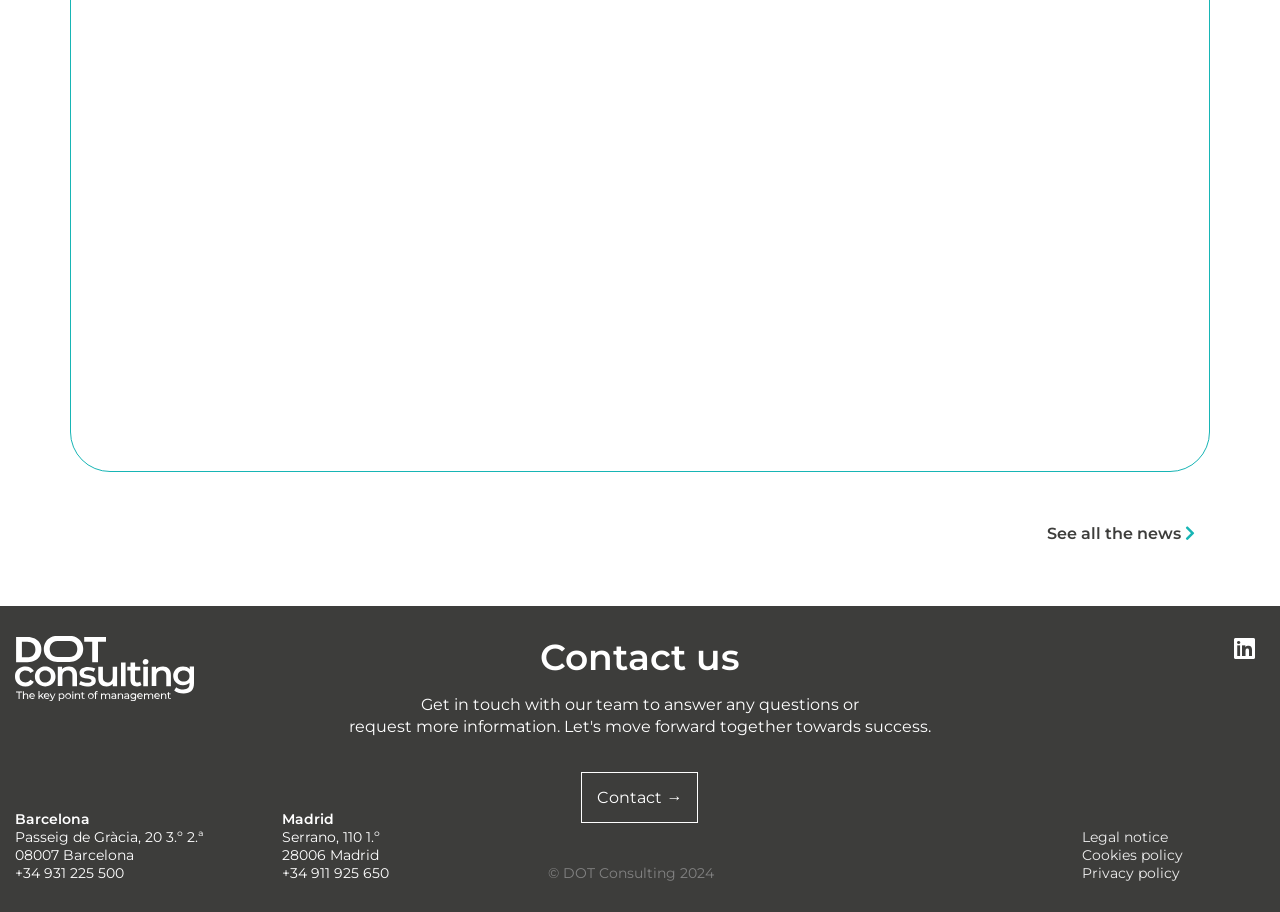Respond to the following question with a brief word or phrase:
What is the purpose of monitoring and evaluating progress towards objectives?

Make adjustments and corrective action